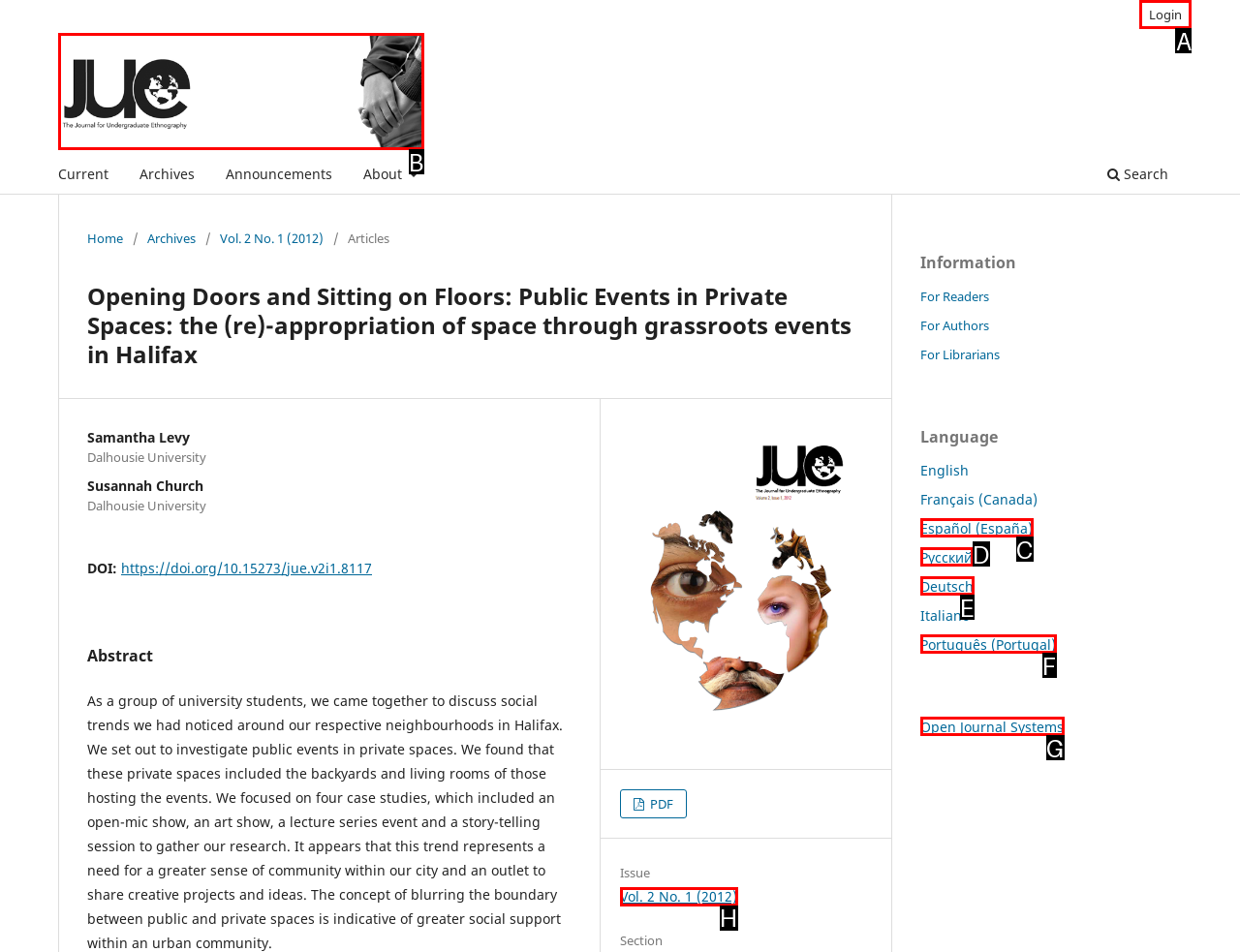Identify the matching UI element based on the description: Open Journal Systems
Reply with the letter from the available choices.

G